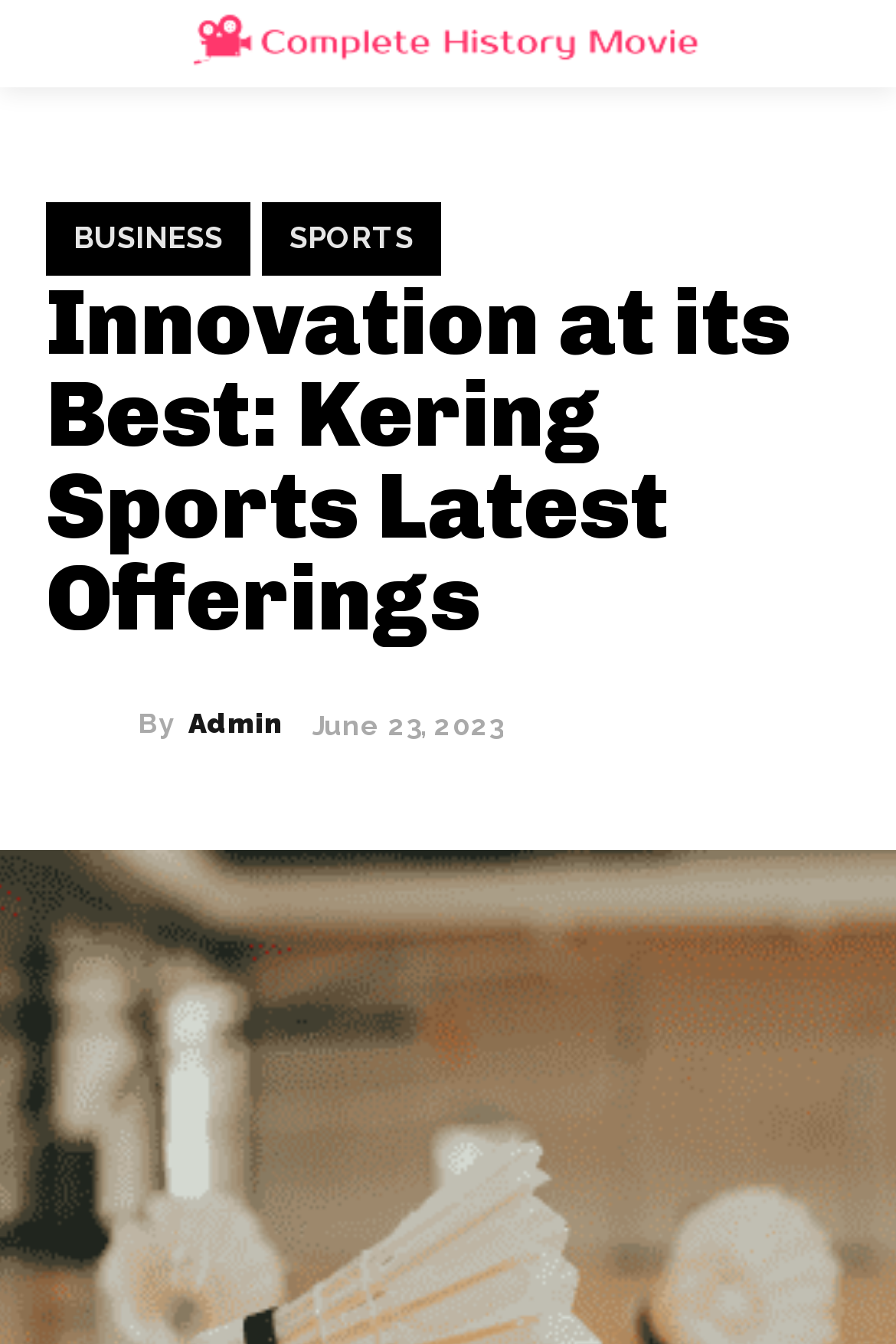Identify the bounding box coordinates for the UI element that matches this description: "admin".

[0.21, 0.528, 0.315, 0.549]